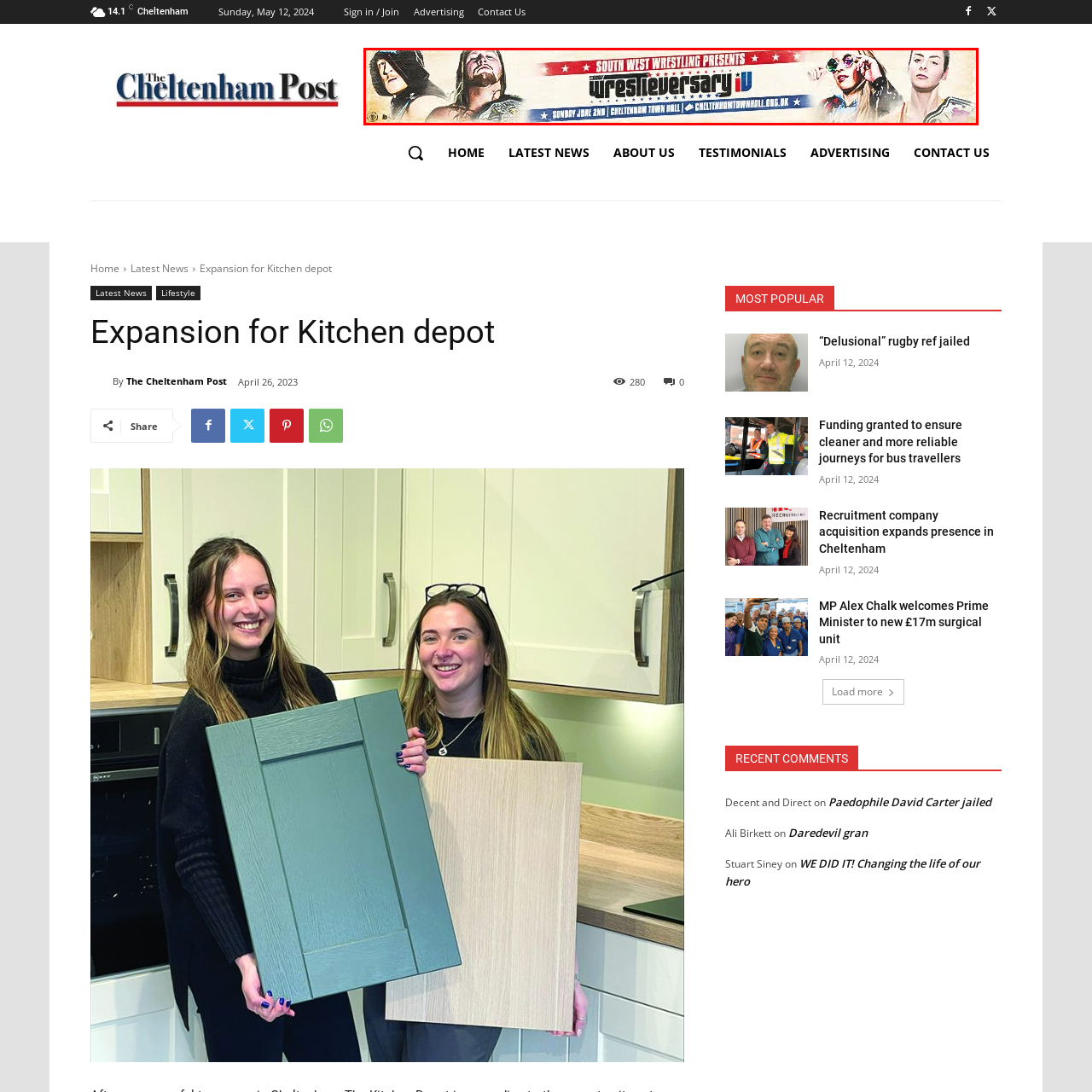Direct your attention to the part of the image marked by the red boundary and give a detailed response to the following question, drawing from the image: What is the venue of the Wrestleversary IV event?

The venue of the event can be identified by reading the banner, which mentions 'Cheltenham Town Hall' as the location where the event will be held, providing fans with the necessary information to attend the event.